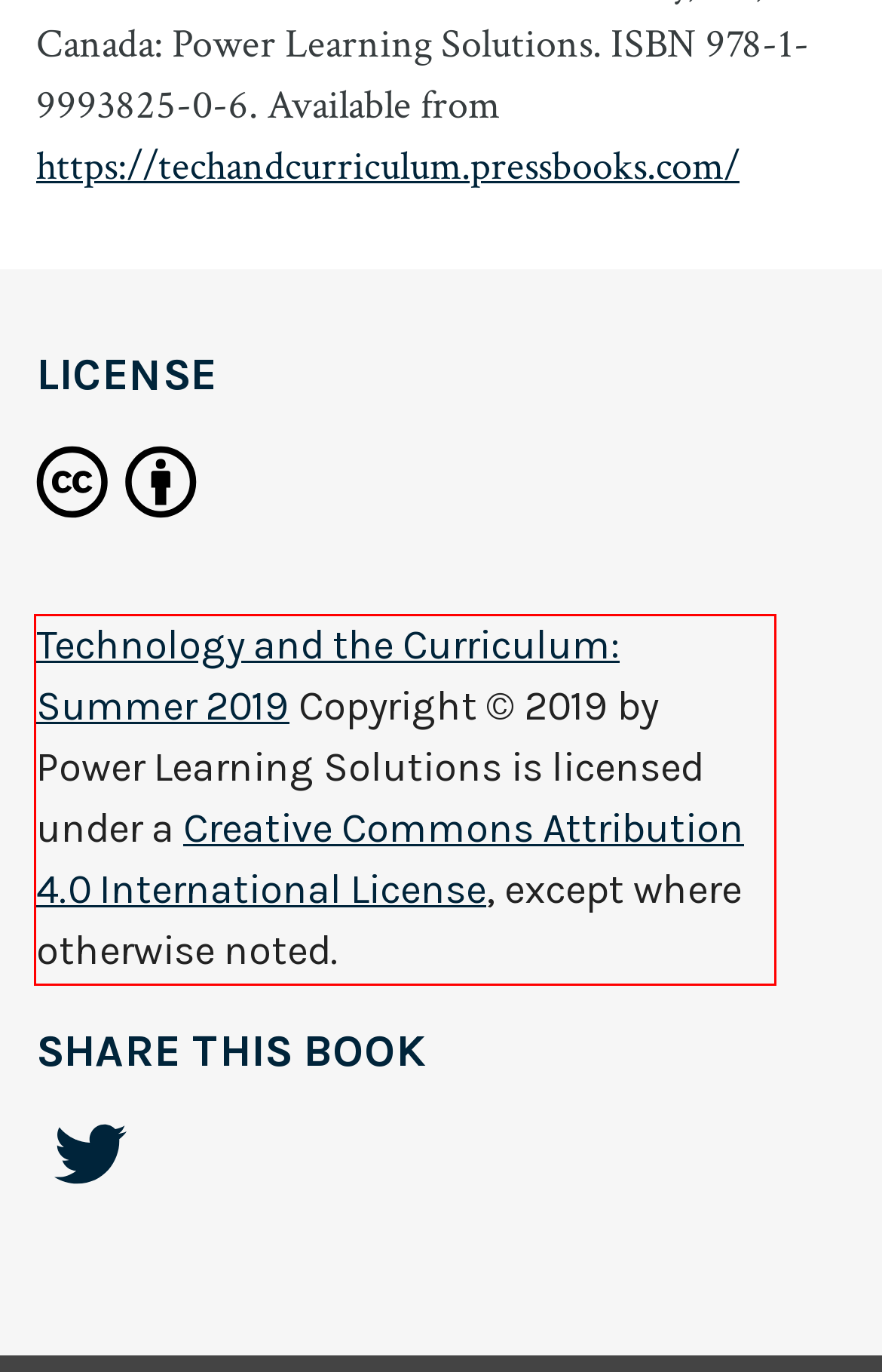By examining the provided screenshot of a webpage, recognize the text within the red bounding box and generate its text content.

Technology and the Curriculum: Summer 2019 Copyright © 2019 by Power Learning Solutions is licensed under a Creative Commons Attribution 4.0 International License, except where otherwise noted.